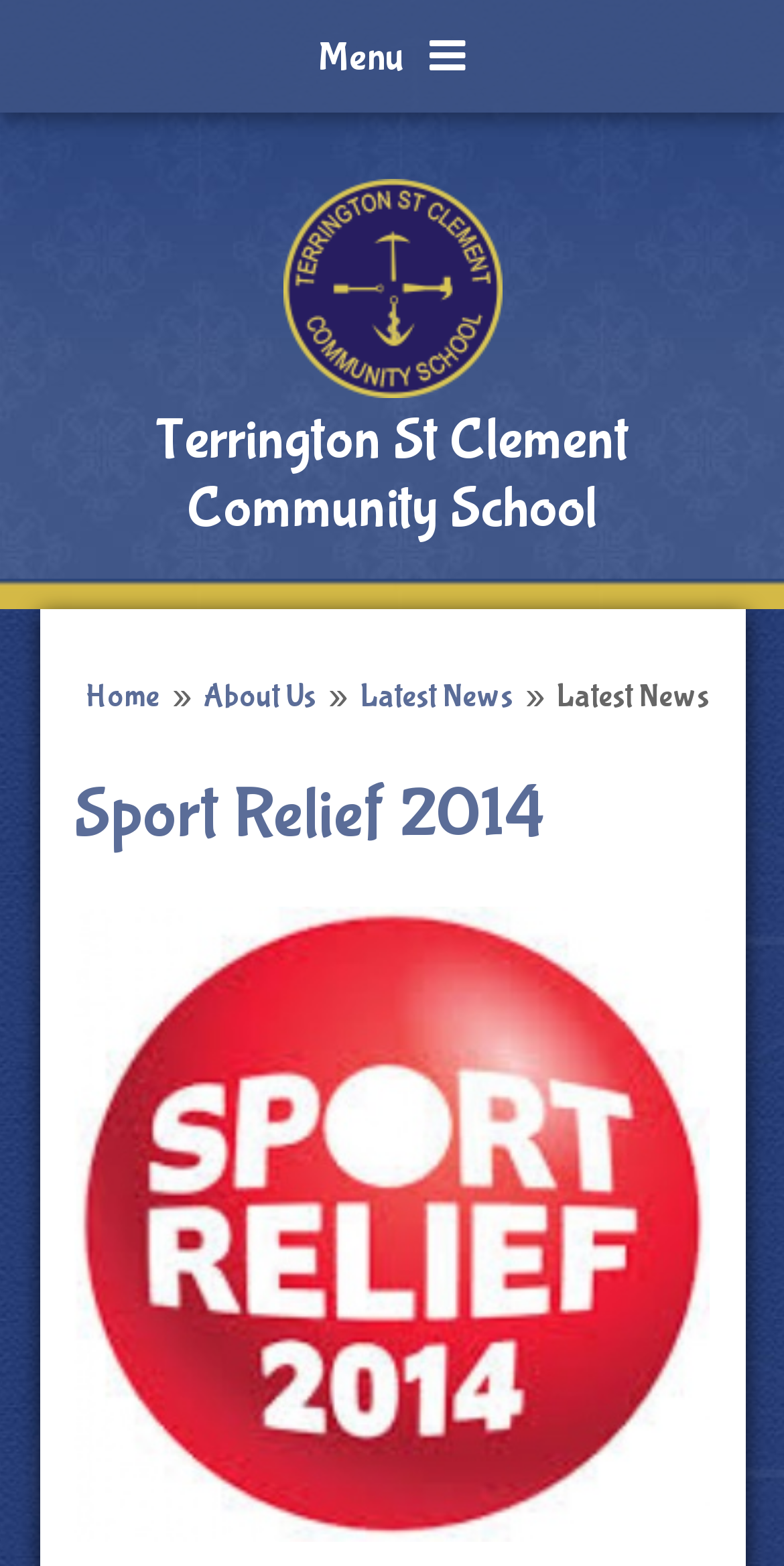What is the icon next to the 'Menu' button?
Please provide a detailed and comprehensive answer to the question.

The icon next to the 'Menu' button can be determined by looking at the button element with the text content 'Menu '. The '' represents a Unicode character, which is likely a icon or symbol used to represent the menu.